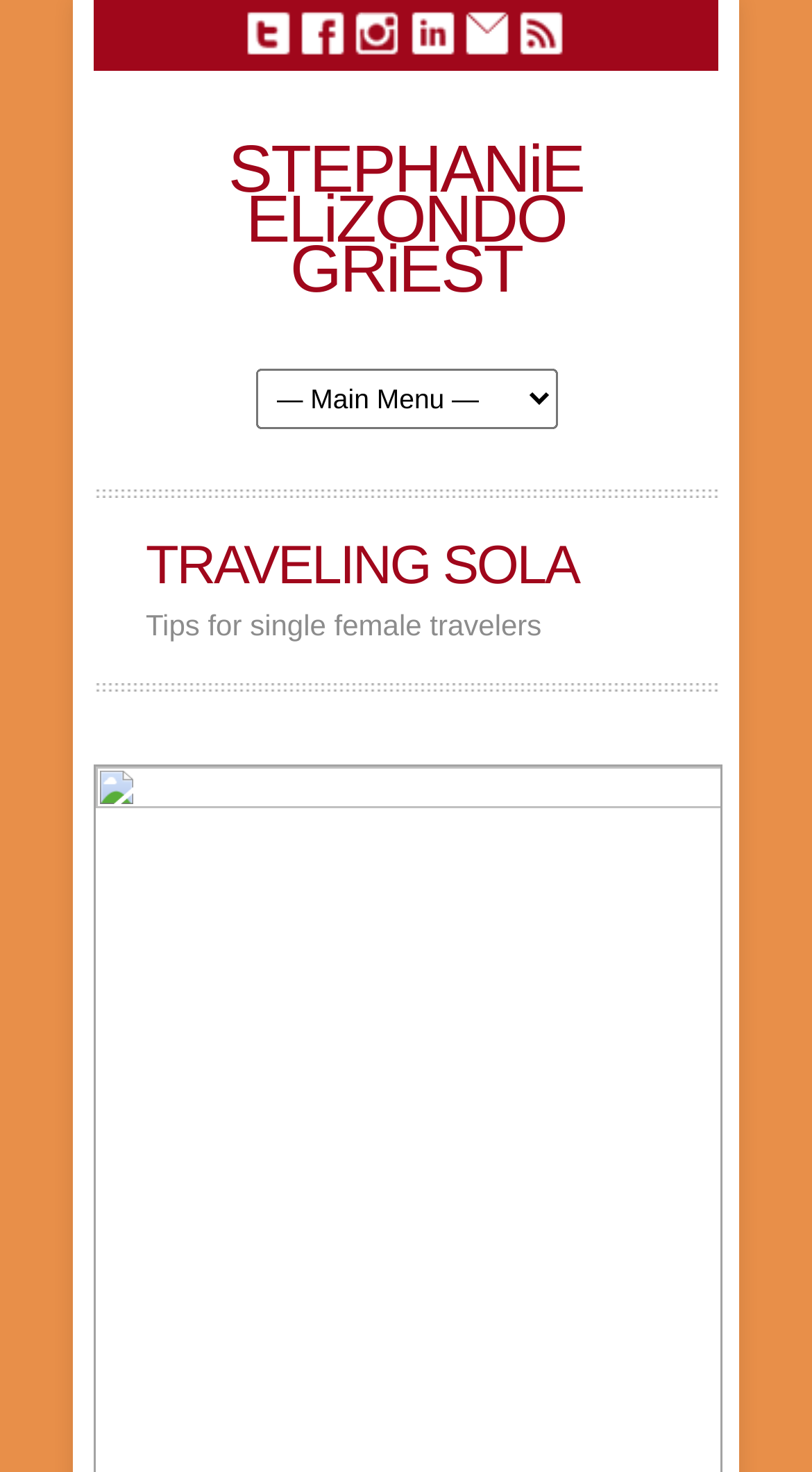Who is the author of the webpage?
Analyze the image and deliver a detailed answer to the question.

I found the author's name by looking at the link element with the text 'STEPHANiE ELiZONDO GRiEST'.